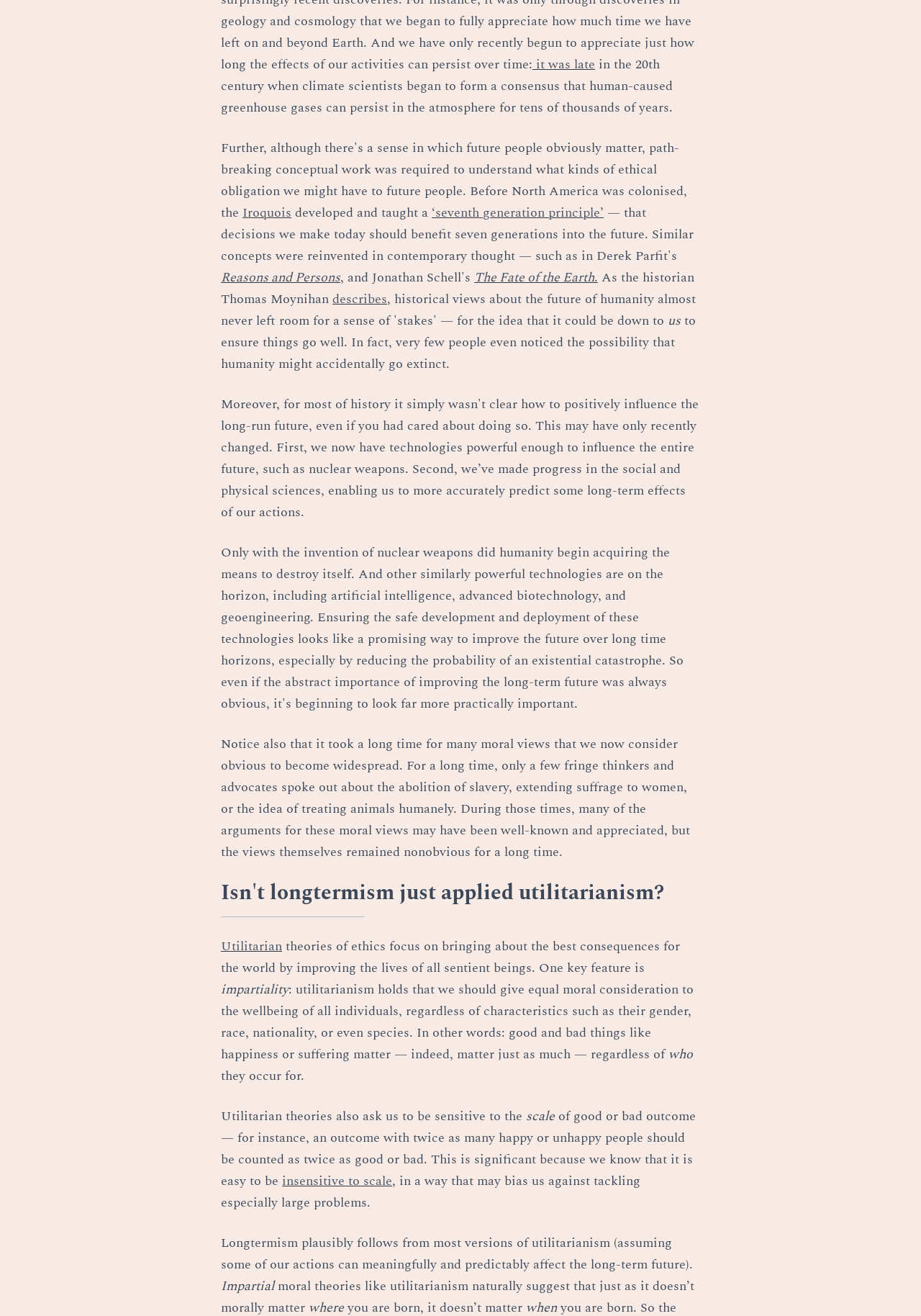Based on the element description: "The Fate of the Earth.", identify the UI element and provide its bounding box coordinates. Use four float numbers between 0 and 1, [left, top, right, bottom].

[0.515, 0.203, 0.649, 0.218]